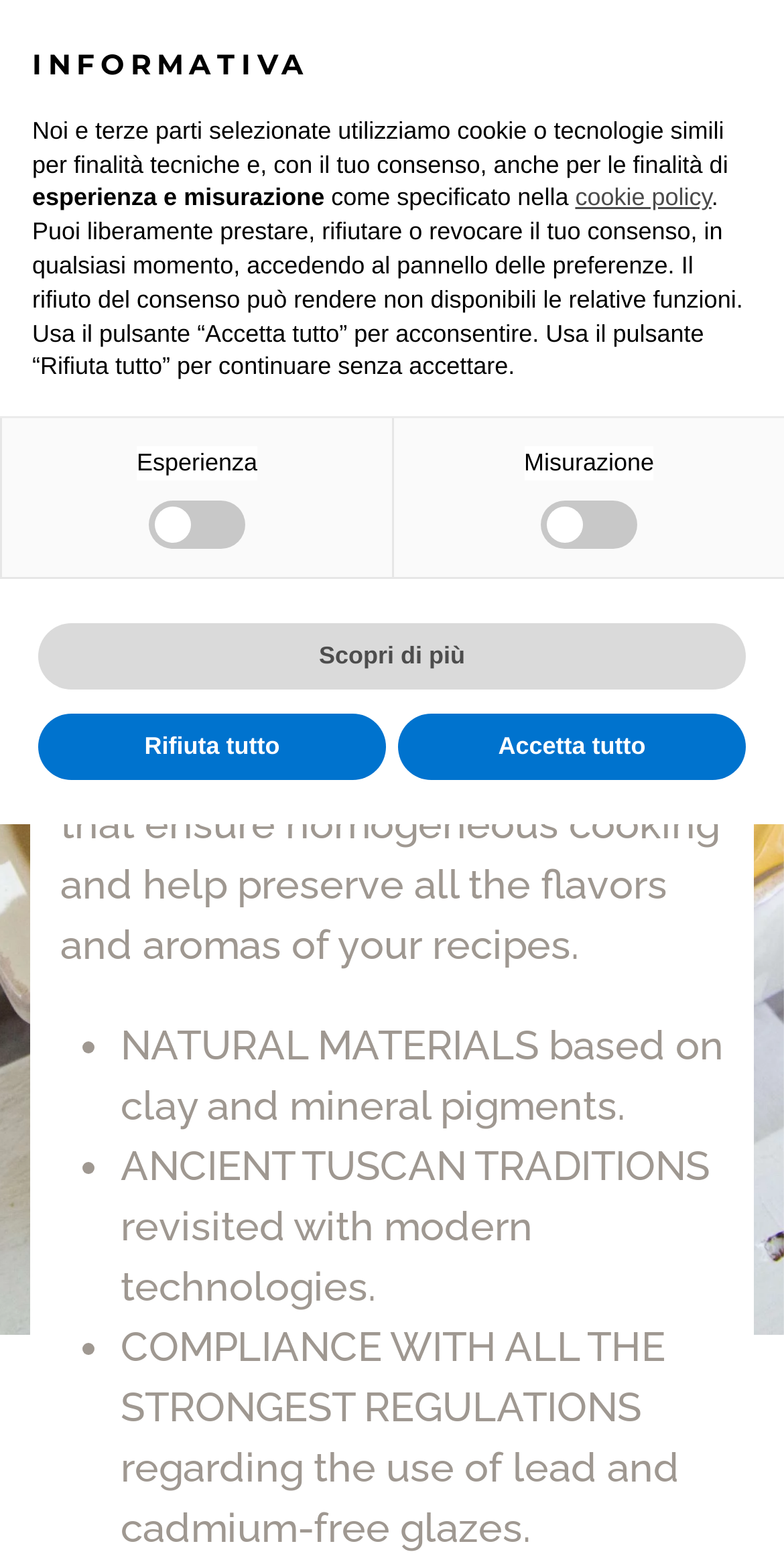Could you indicate the bounding box coordinates of the region to click in order to complete this instruction: "Click Arcucci".

[0.077, 0.263, 0.253, 0.282]